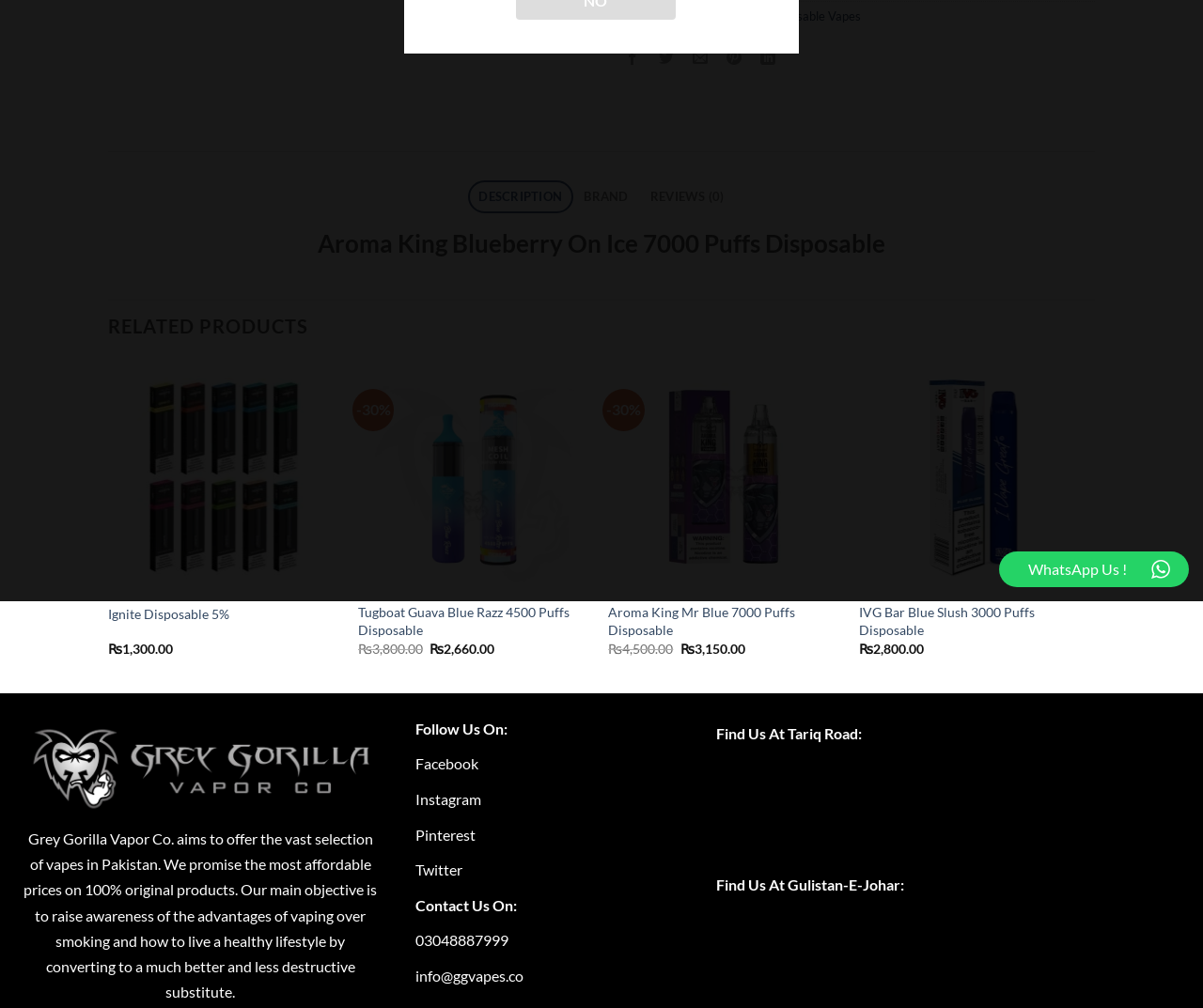Bounding box coordinates are specified in the format (top-left x, top-left y, bottom-right x, bottom-right y). All values are floating point numbers bounded between 0 and 1. Please provide the bounding box coordinate of the region this sentence describes: Quick View

[0.714, 0.589, 0.906, 0.62]